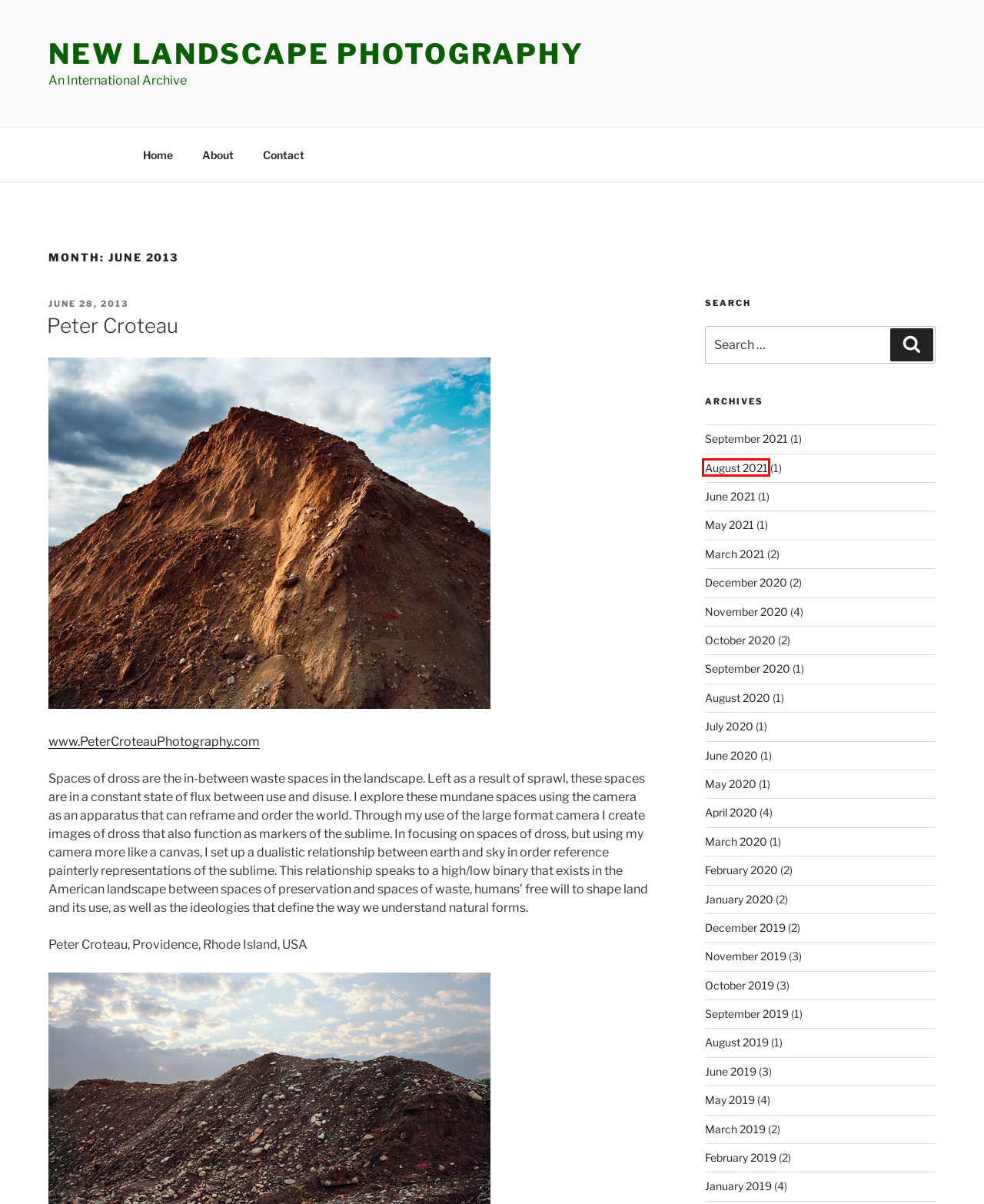You are provided with a screenshot of a webpage where a red rectangle bounding box surrounds an element. Choose the description that best matches the new webpage after clicking the element in the red bounding box. Here are the choices:
A. December 2020 – New Landscape Photography
B. October 2019 – New Landscape Photography
C. July 2020 – New Landscape Photography
D. January 2019 – New Landscape Photography
E. April 2020 – New Landscape Photography
F. August 2021 – New Landscape Photography
G. March 2021 – New Landscape Photography
H. May 2019 – New Landscape Photography

F